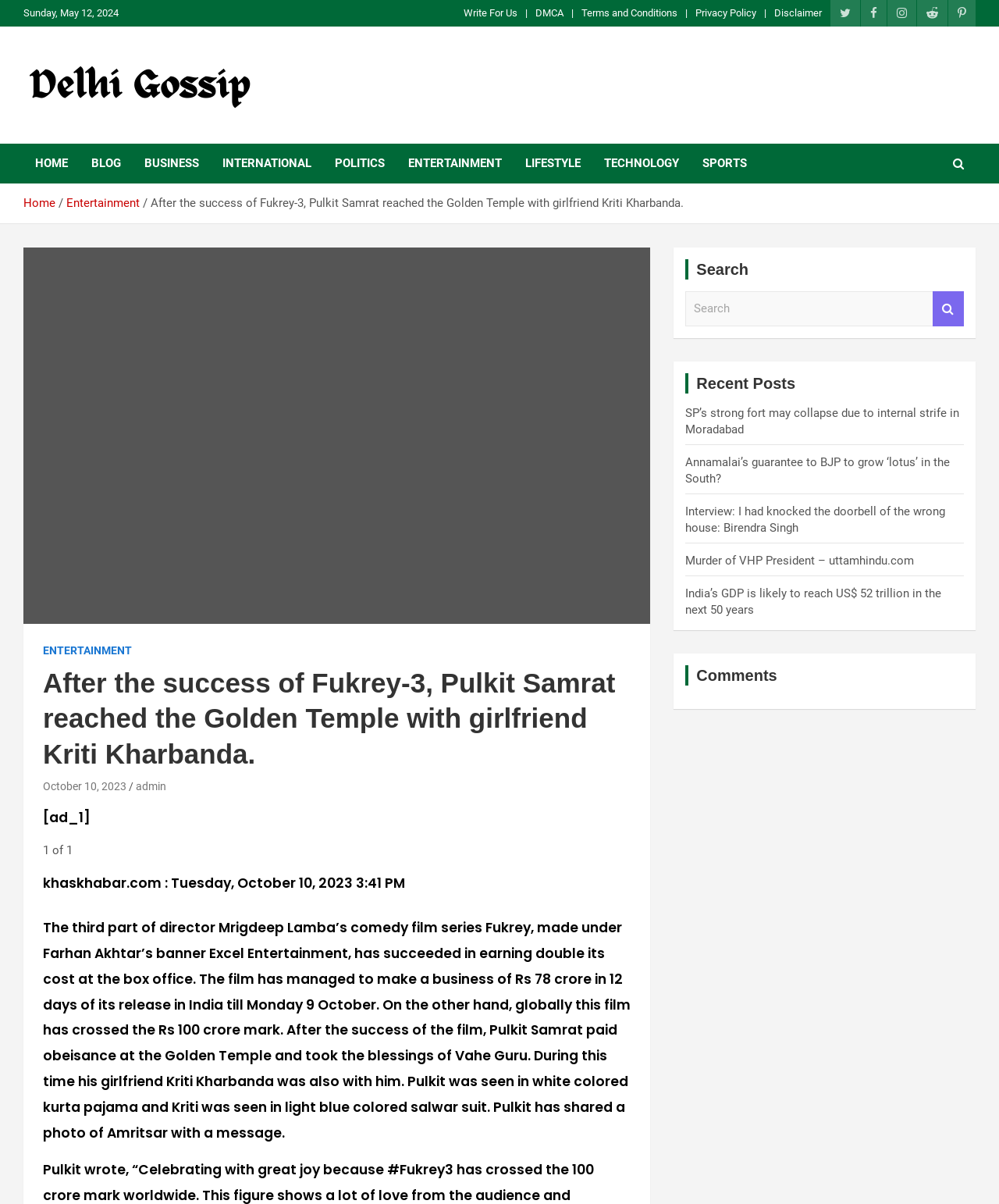Provide the bounding box coordinates of the HTML element this sentence describes: "Disclaimer".

[0.775, 0.005, 0.823, 0.017]